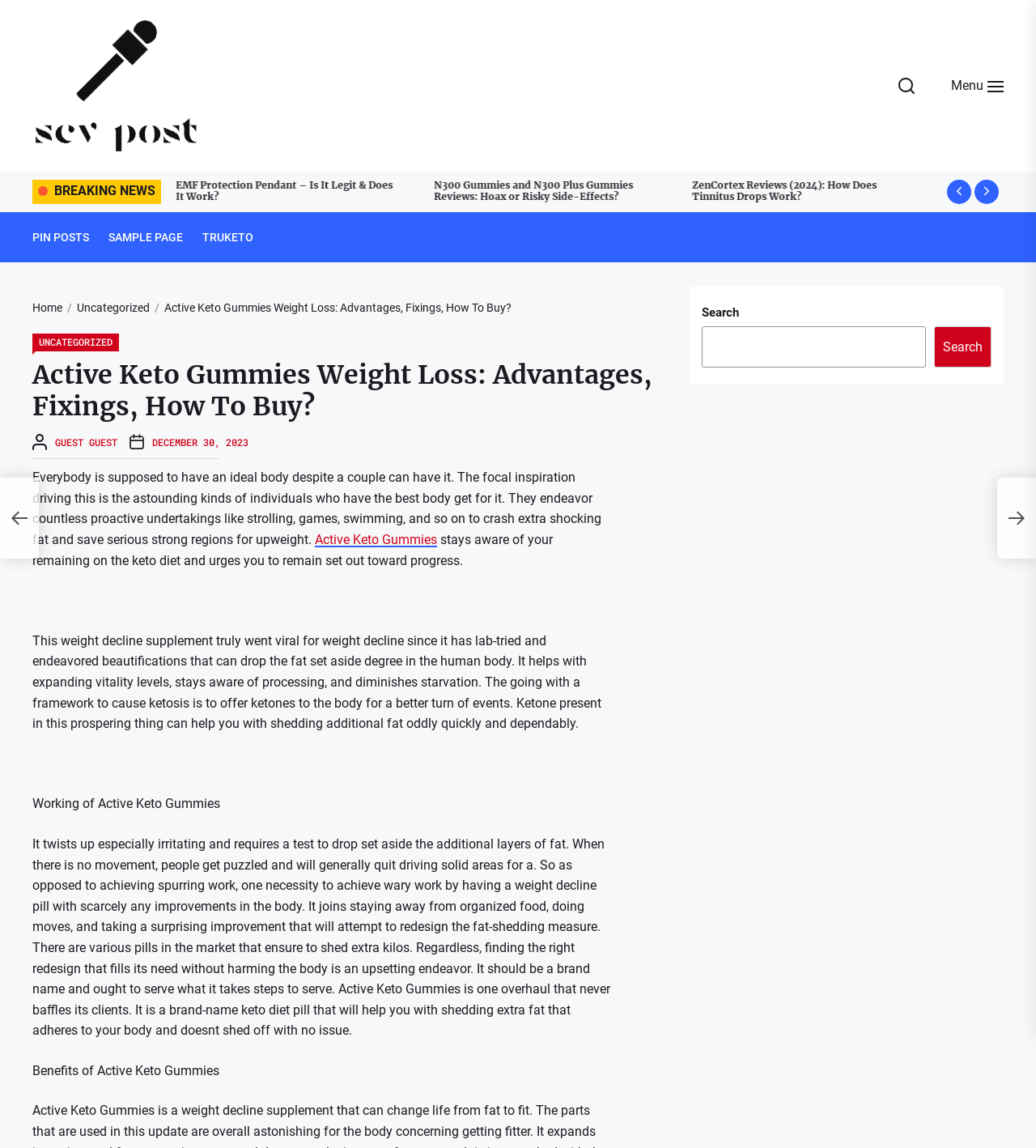Find the bounding box coordinates of the area to click in order to follow the instruction: "Click on 'TRUKETO' link".

[0.195, 0.199, 0.245, 0.215]